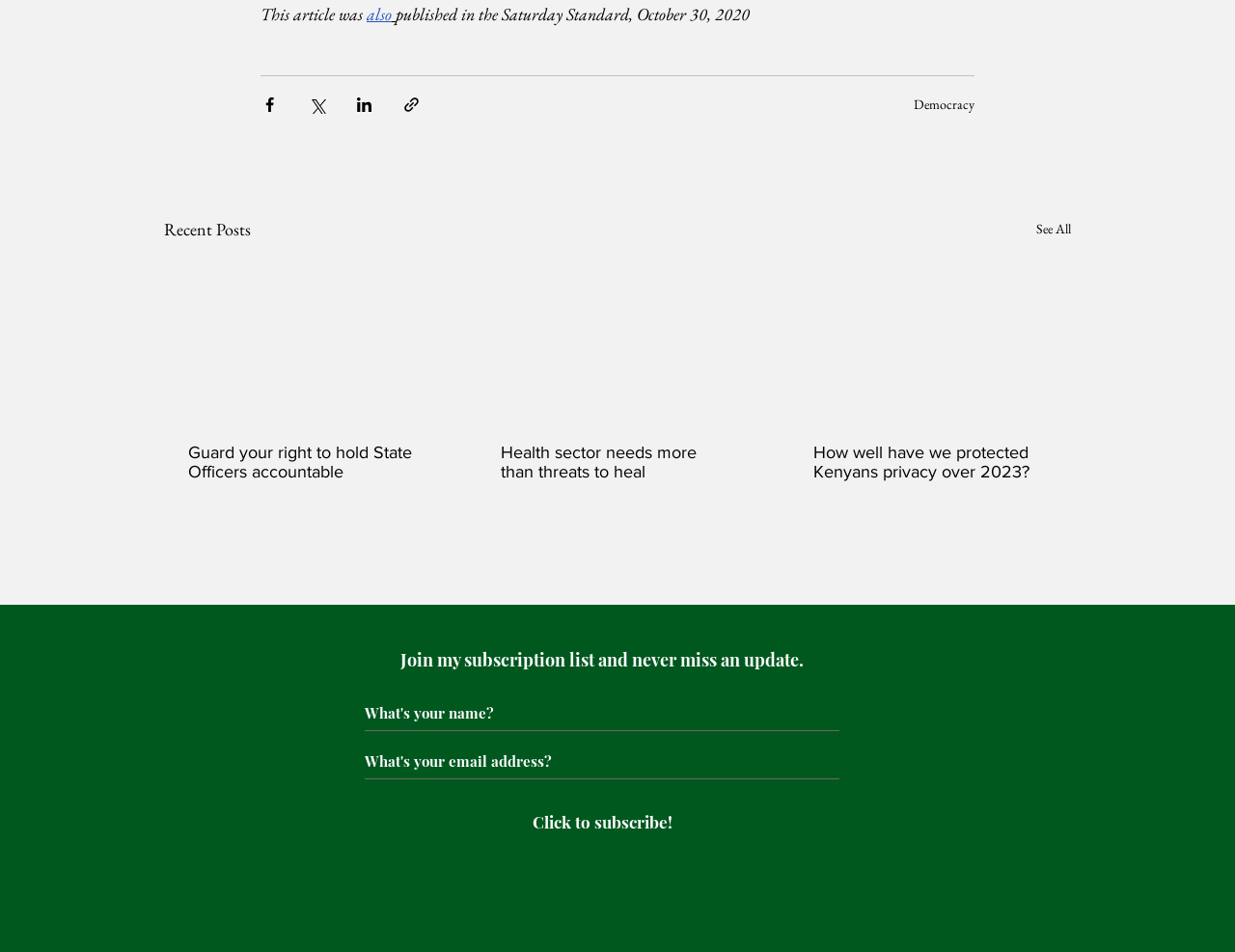Locate the bounding box coordinates of the element that should be clicked to fulfill the instruction: "Read the article about Democracy".

[0.74, 0.1, 0.789, 0.119]